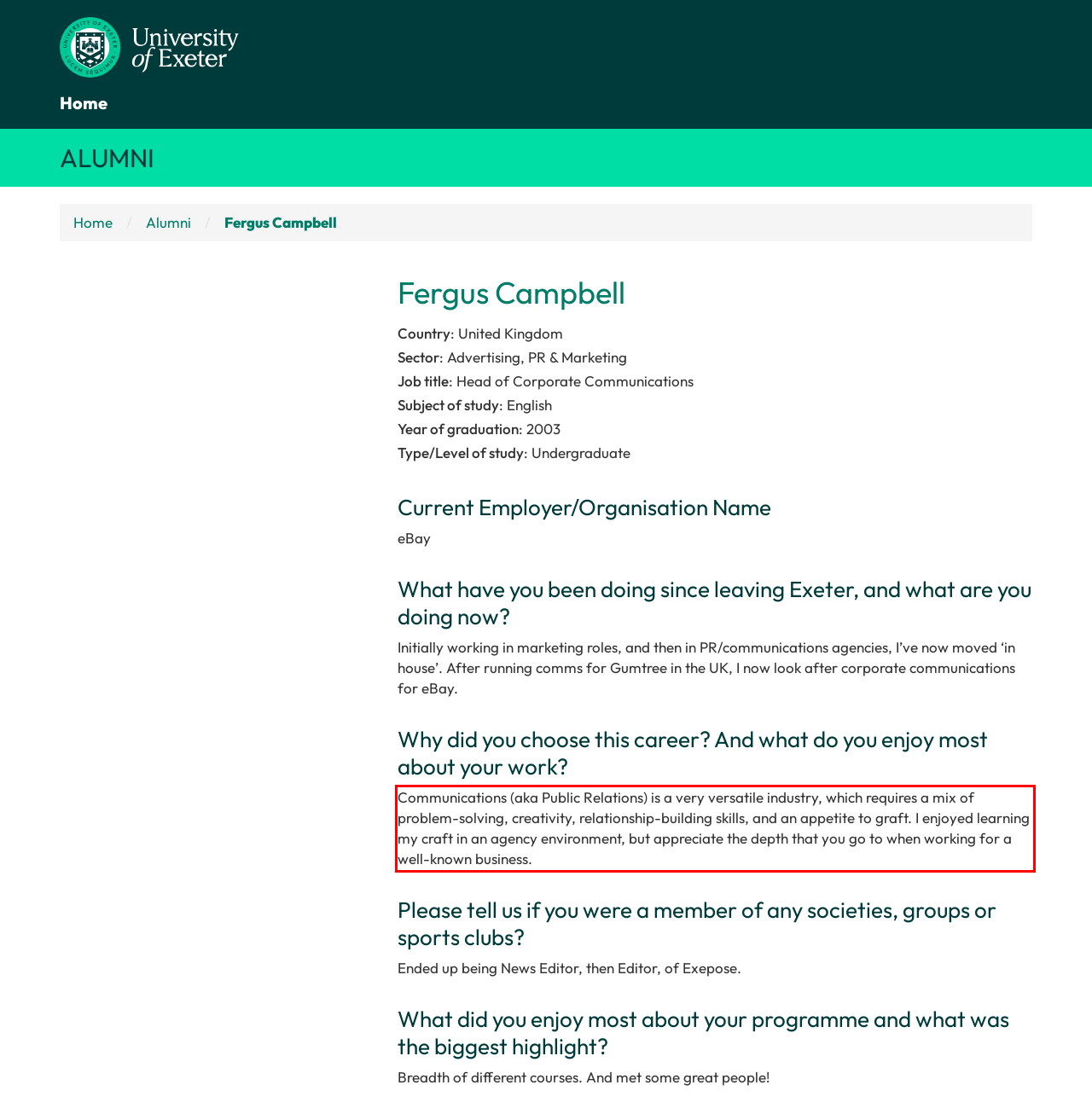Within the provided webpage screenshot, find the red rectangle bounding box and perform OCR to obtain the text content.

Communications (aka Public Relations) is a very versatile industry, which requires a mix of problem-solving, creativity, relationship-building skills, and an appetite to graft. I enjoyed learning my craft in an agency environment, but appreciate the depth that you go to when working for a well-known business.